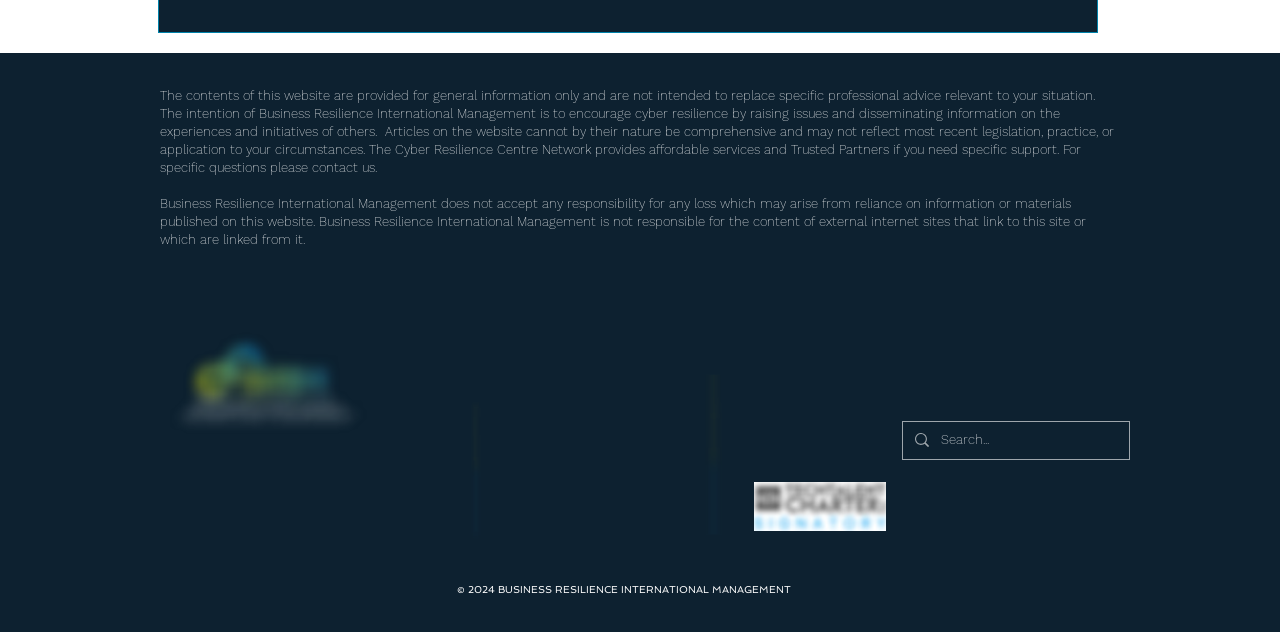Can you find the bounding box coordinates of the area I should click to execute the following instruction: "Click on the 'Cyber Resilience Centre Network' link"?

[0.309, 0.224, 0.462, 0.248]